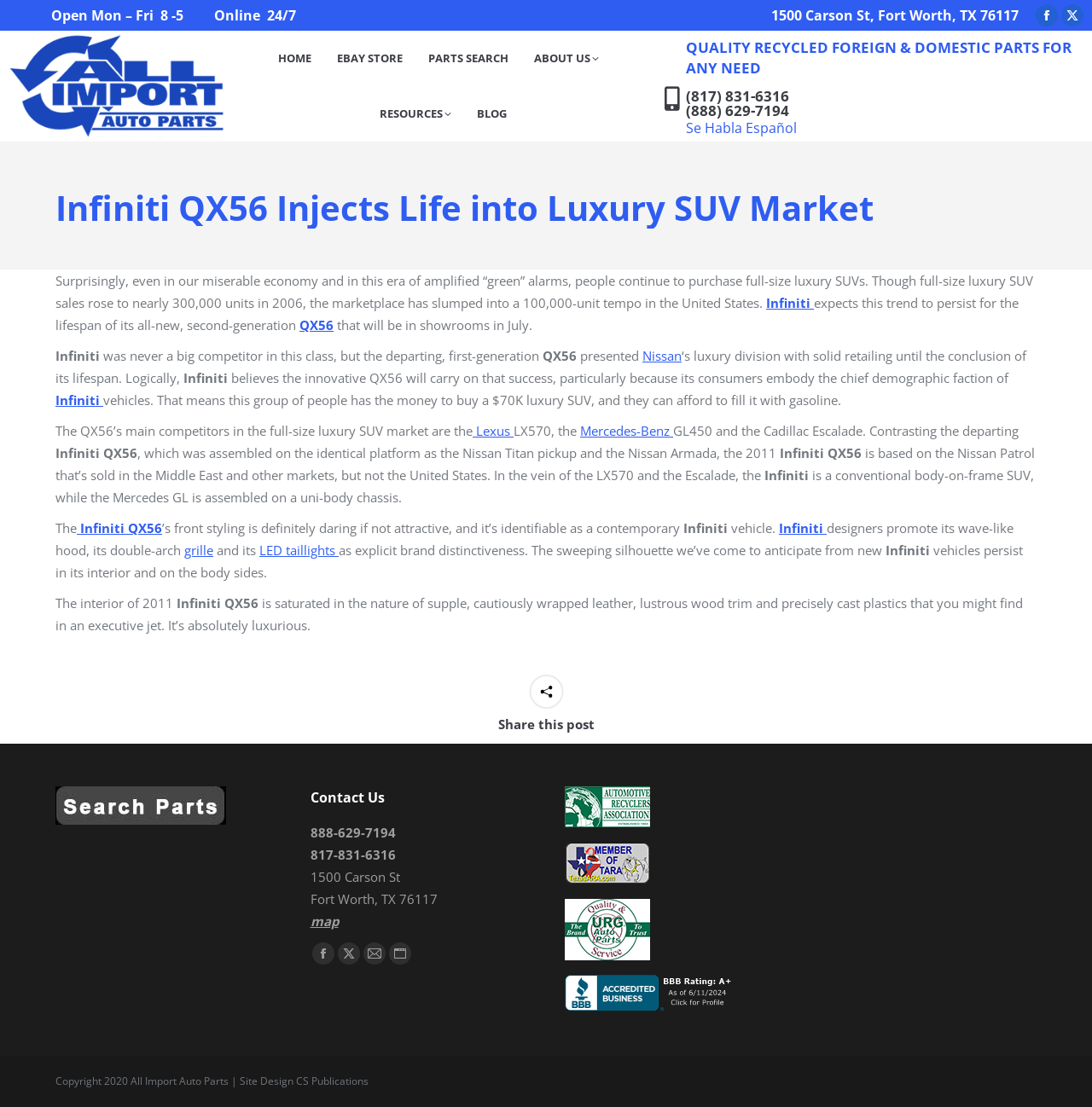Provide a single word or phrase to answer the given question: 
What is the estimated price of the Infiniti QX56?

$70K